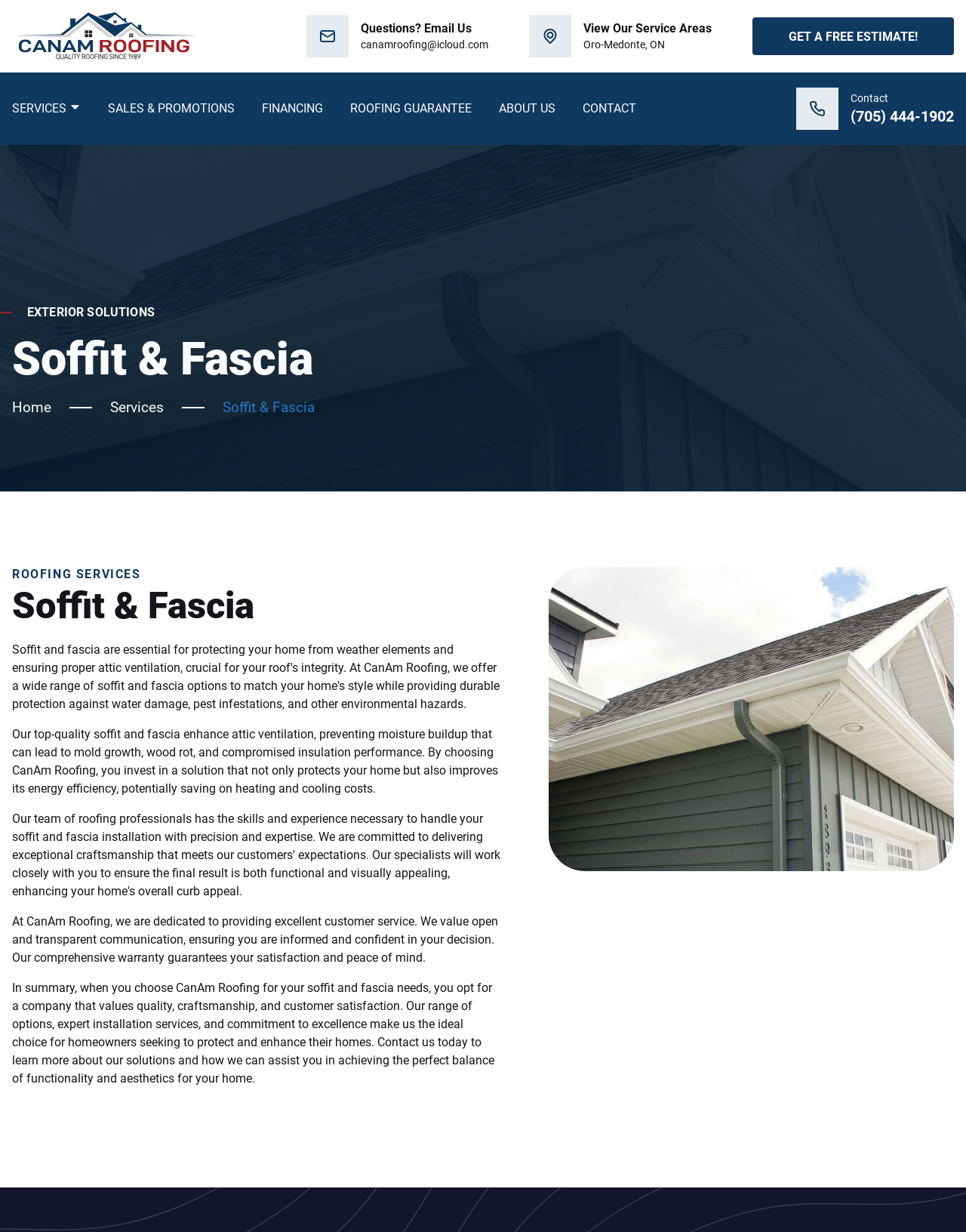Locate and generate the text content of the webpage's heading.

Soffit & Fascia